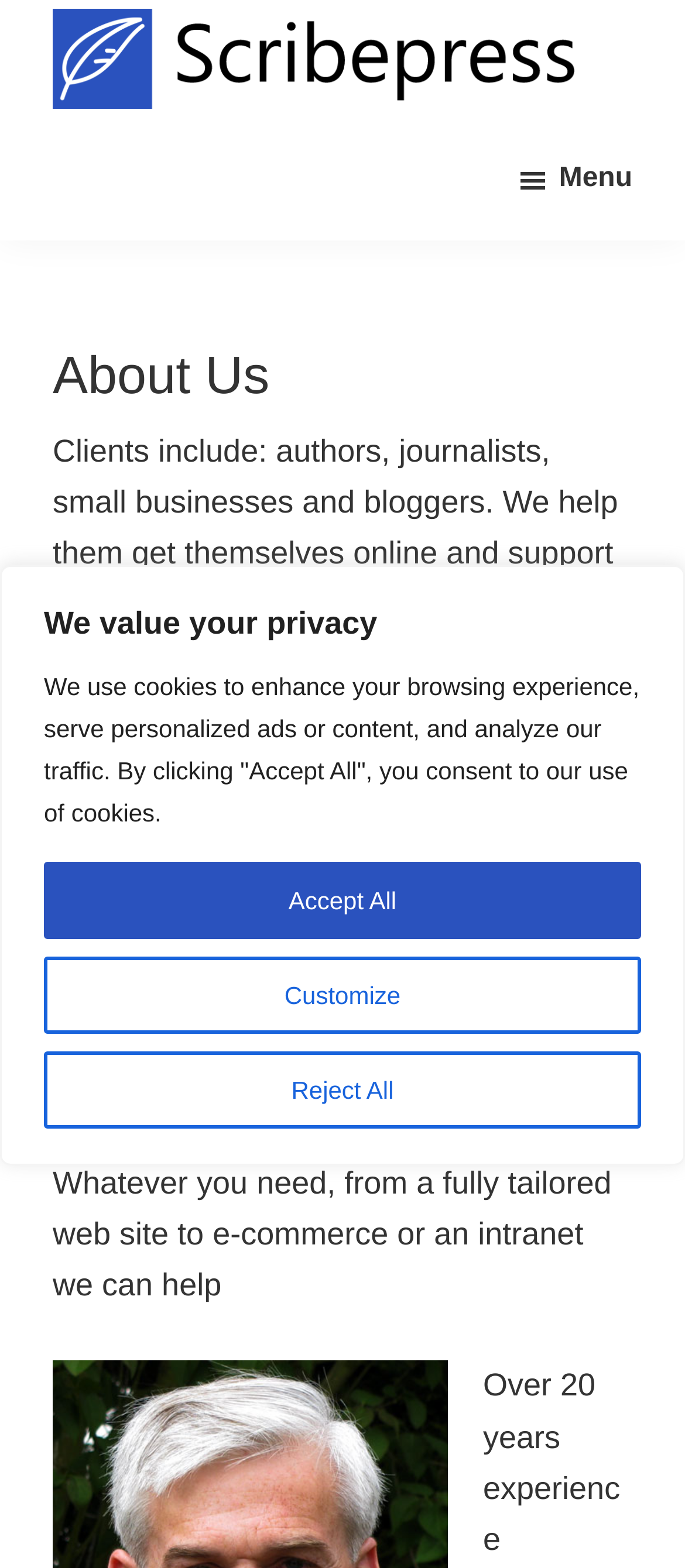Using the element description Menu, predict the bounding box coordinates for the UI element. Provide the coordinates in (top-left x, top-left y, bottom-right x, bottom-right y) format with values ranging from 0 to 1.

[0.752, 0.086, 0.923, 0.142]